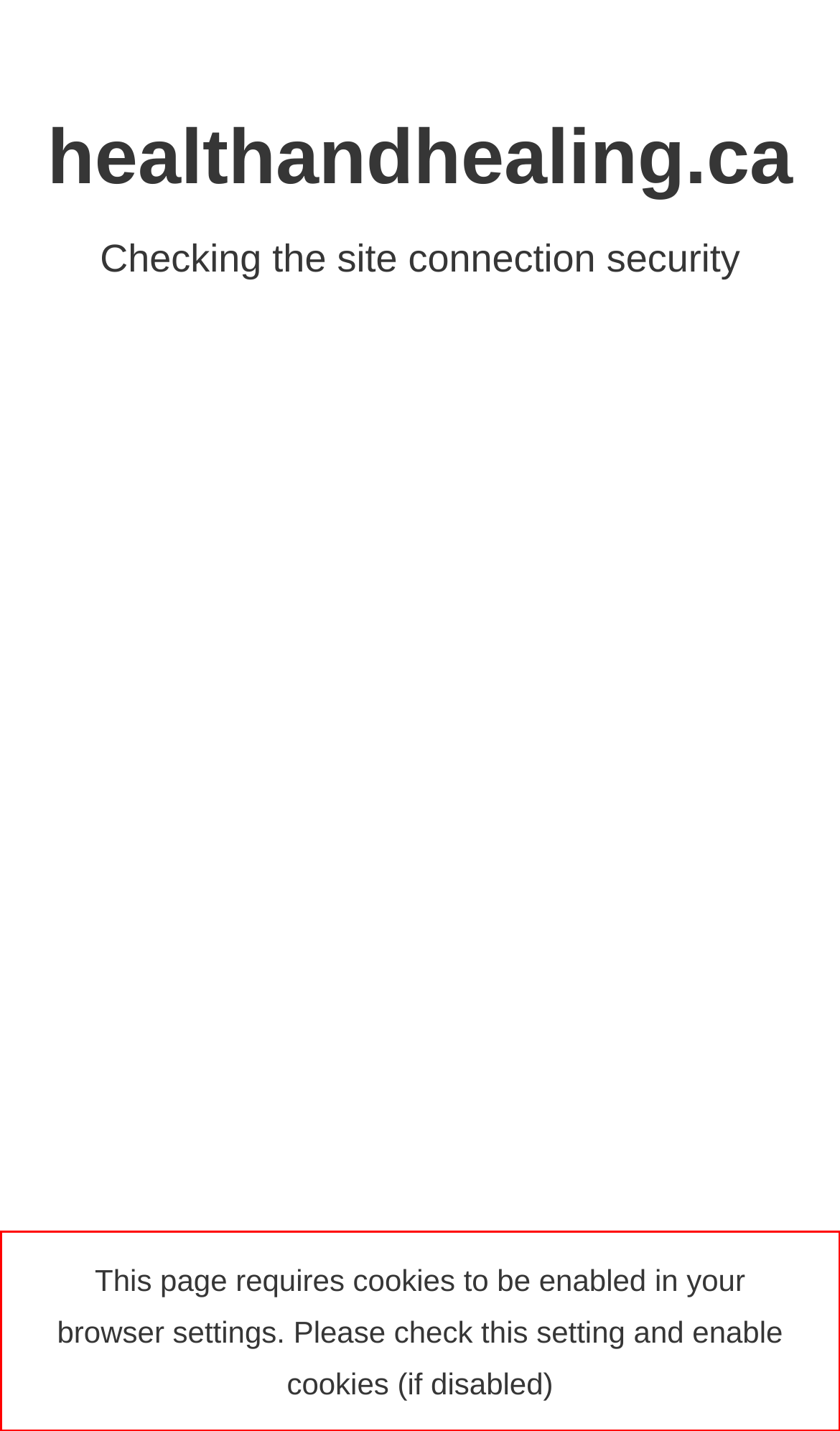Examine the screenshot of the webpage, locate the red bounding box, and generate the text contained within it.

This page requires cookies to be enabled in your browser settings. Please check this setting and enable cookies (if disabled)